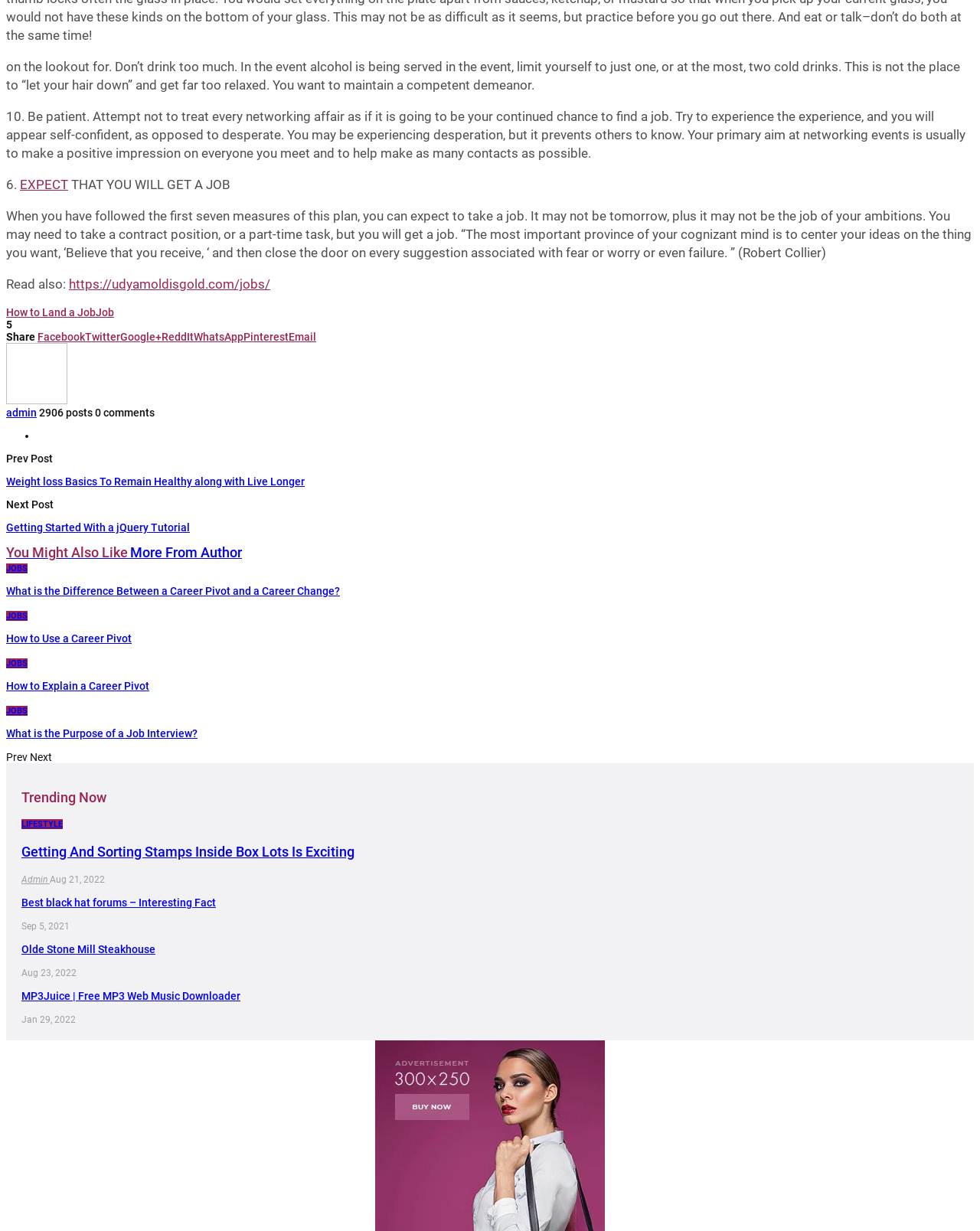Please locate the clickable area by providing the bounding box coordinates to follow this instruction: "Read the article 'Weight loss Basics To Remain Healthy along with Live Longer'".

[0.006, 0.253, 0.311, 0.263]